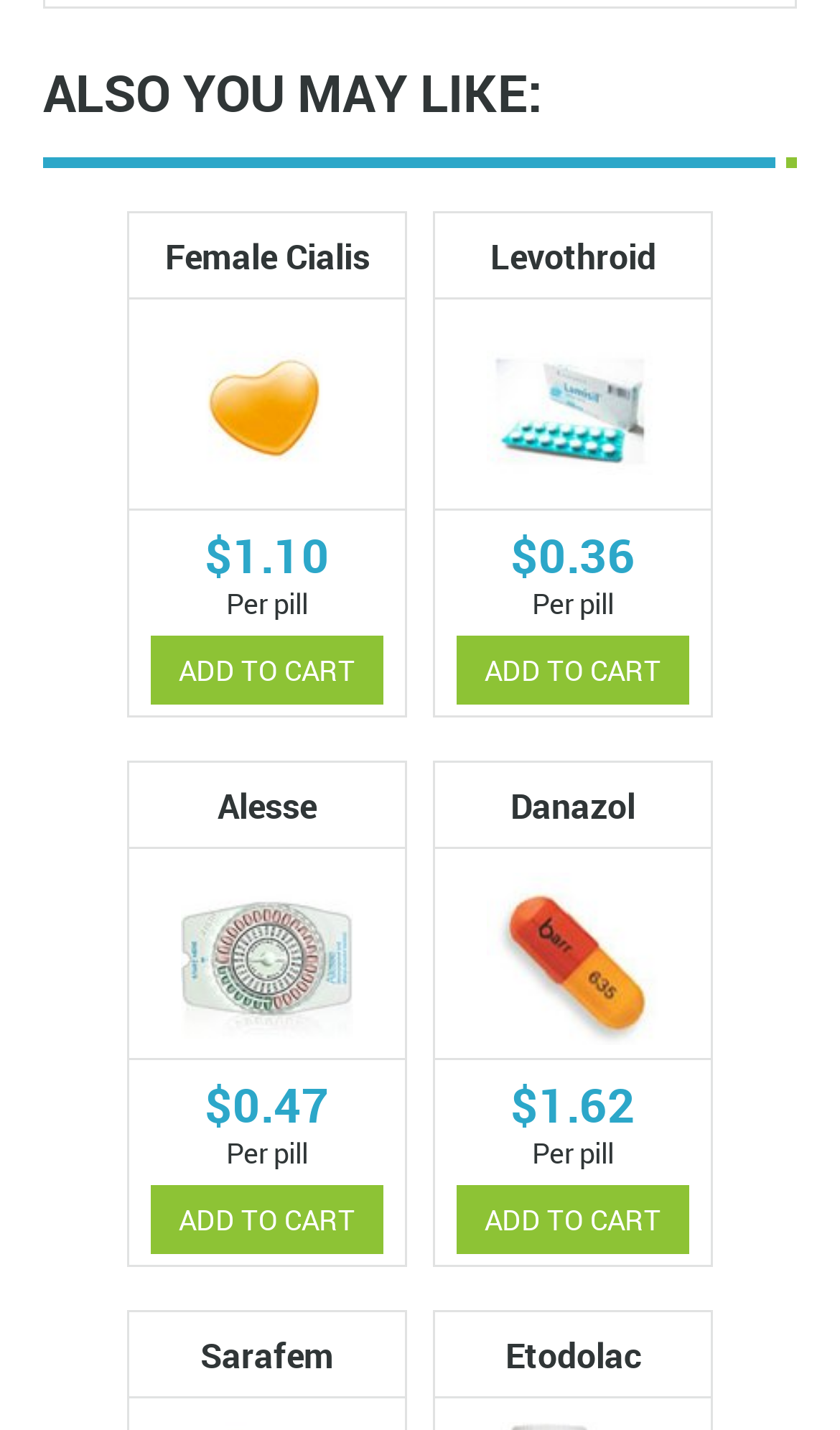Determine the bounding box of the UI element mentioned here: "parent_node: Alesse". The coordinates must be in the format [left, top, right, bottom] with values ranging from 0 to 1.

[0.154, 0.594, 0.482, 0.742]